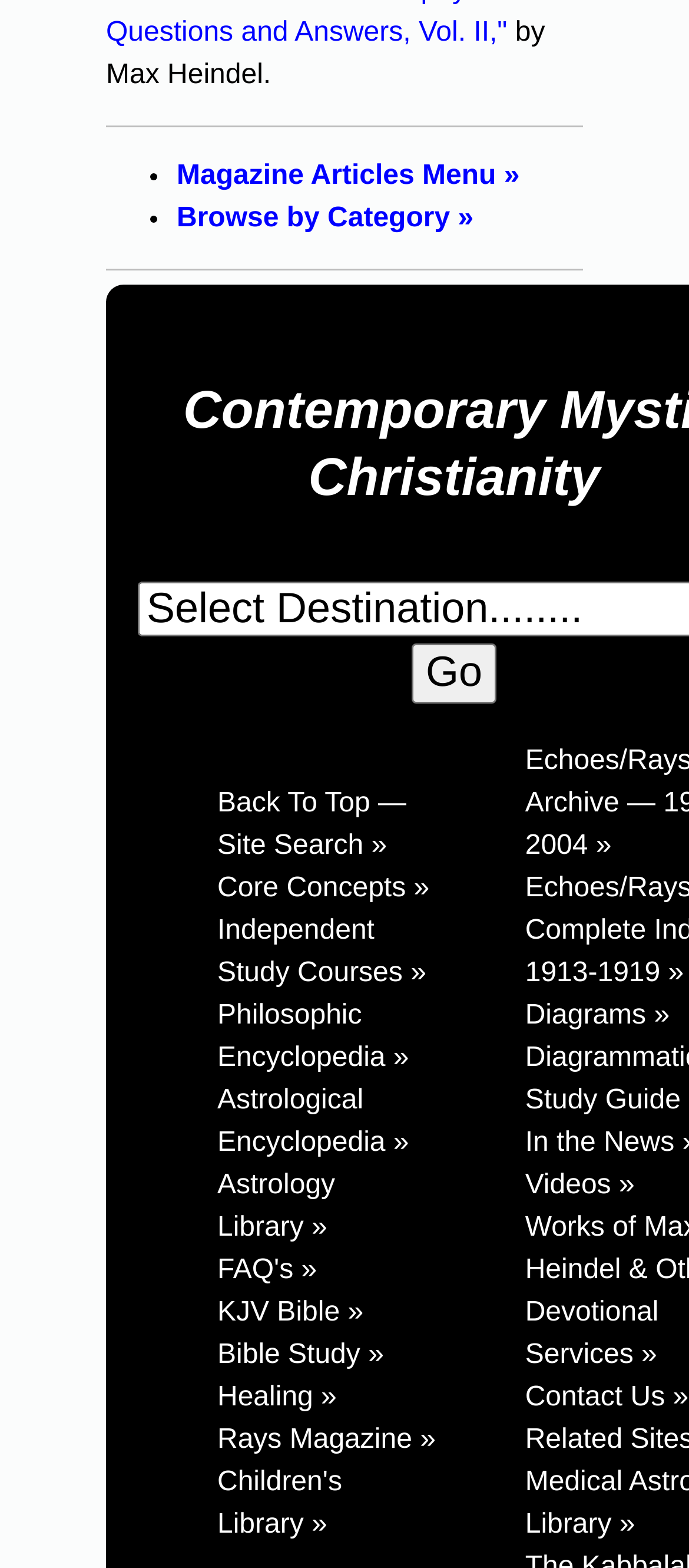Identify the bounding box coordinates for the element you need to click to achieve the following task: "Click on 'FAQ's »'". Provide the bounding box coordinates as four float numbers between 0 and 1, in the form [left, top, right, bottom].

[0.315, 0.8, 0.46, 0.82]